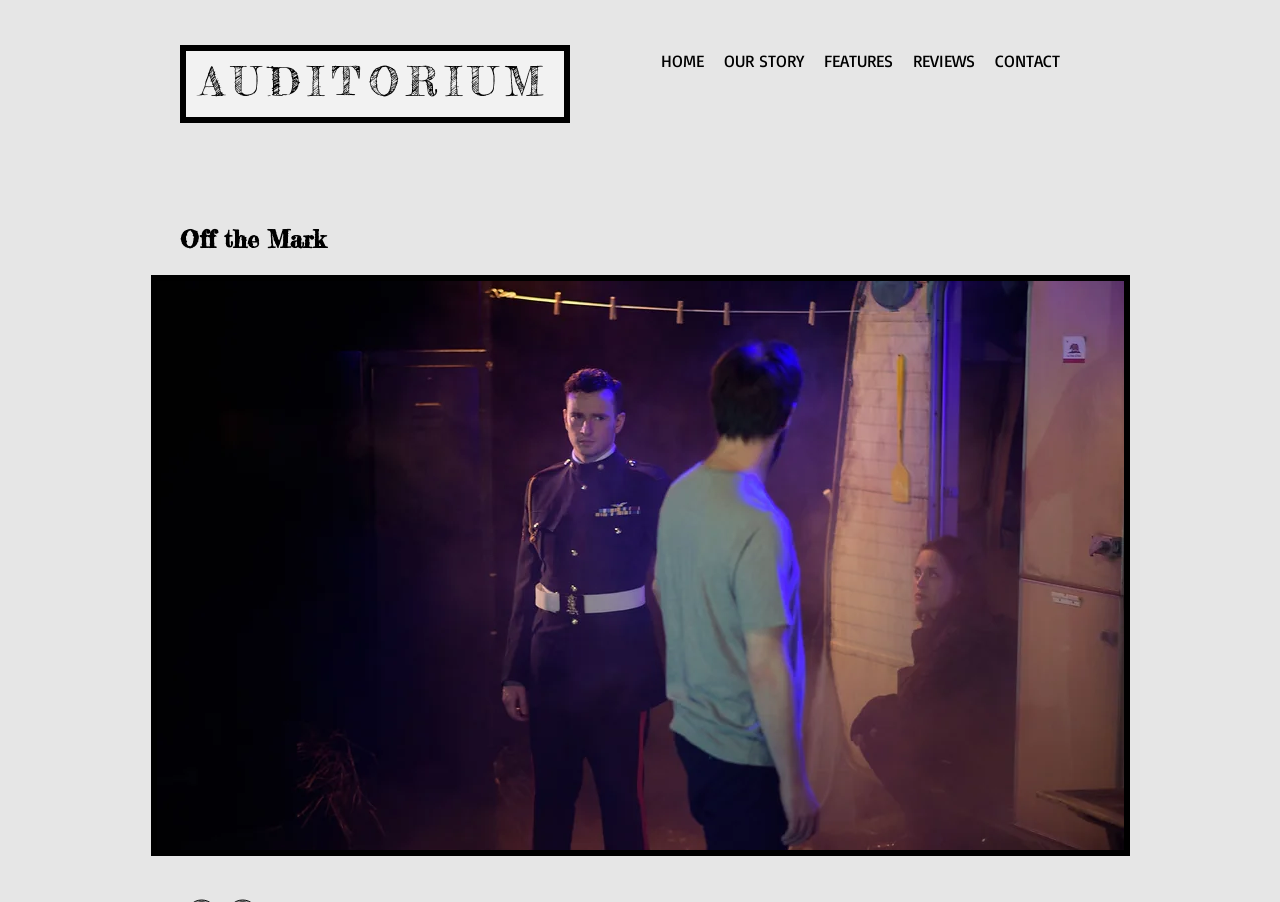Identify the bounding box of the UI element that matches this description: "FEATURES".

[0.636, 0.05, 0.705, 0.084]